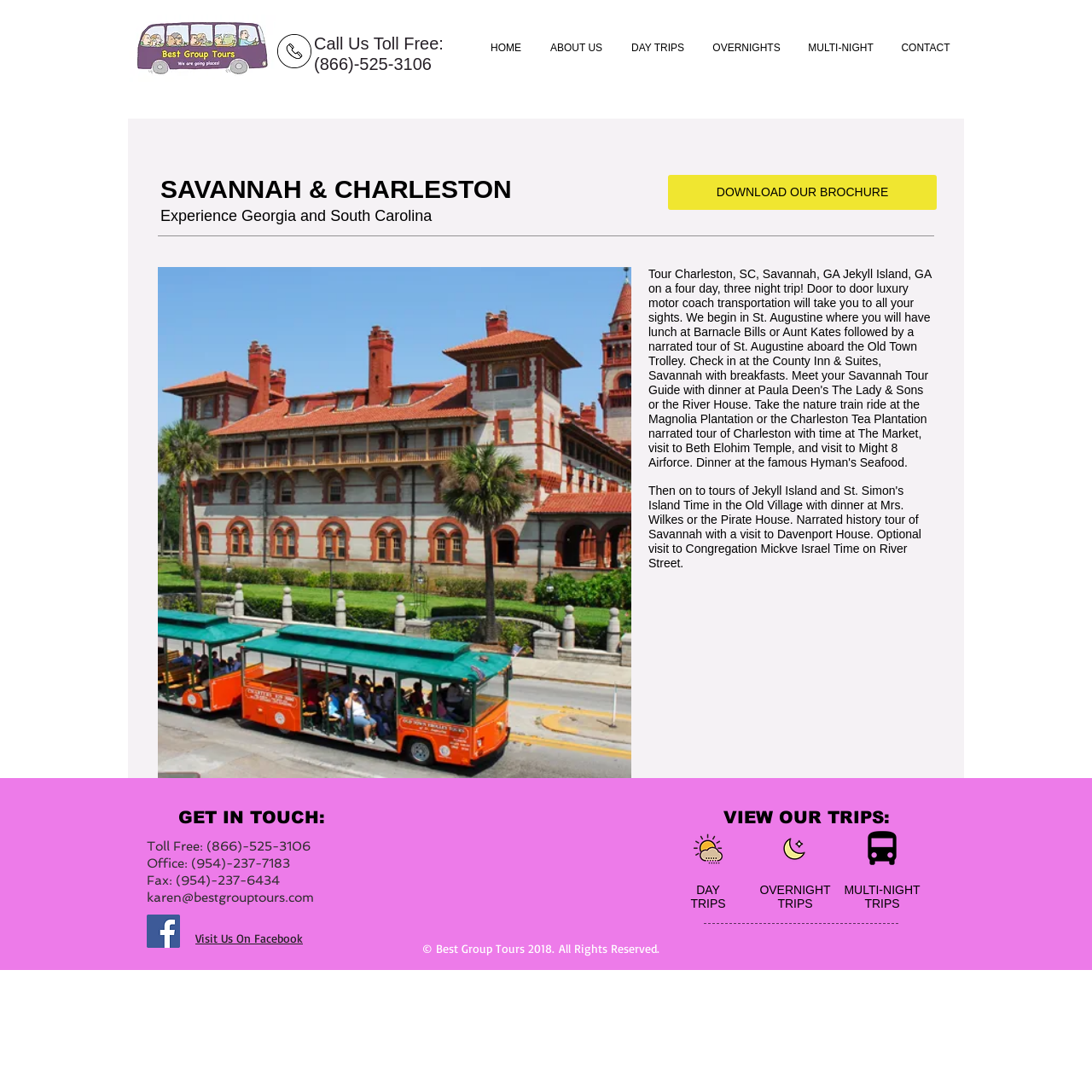Locate the primary headline on the webpage and provide its text.

Call Us Toll Free: